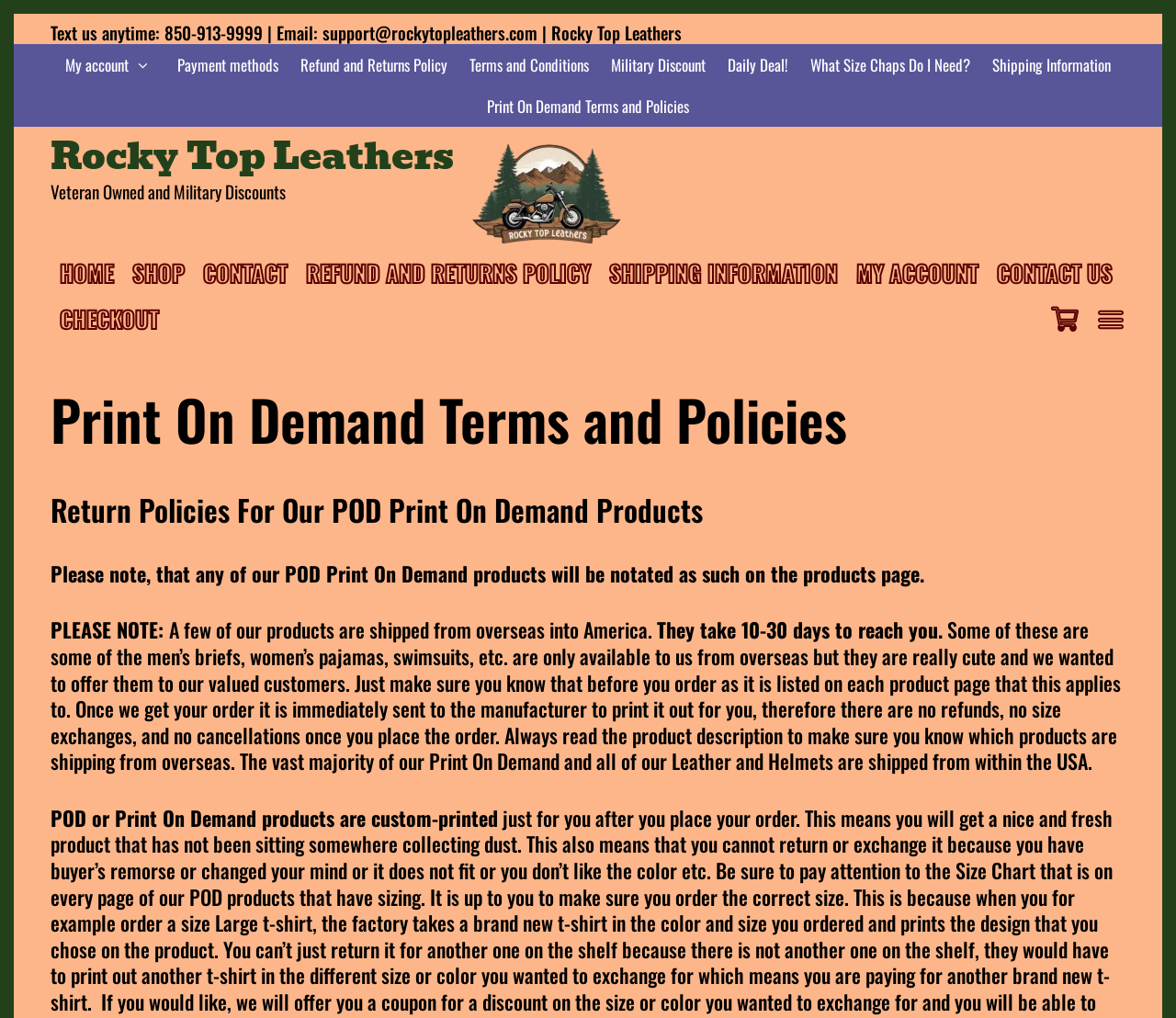Please identify the bounding box coordinates of the element's region that should be clicked to execute the following instruction: "Check out". The bounding box coordinates must be four float numbers between 0 and 1, i.e., [left, top, right, bottom].

[0.043, 0.291, 0.143, 0.336]